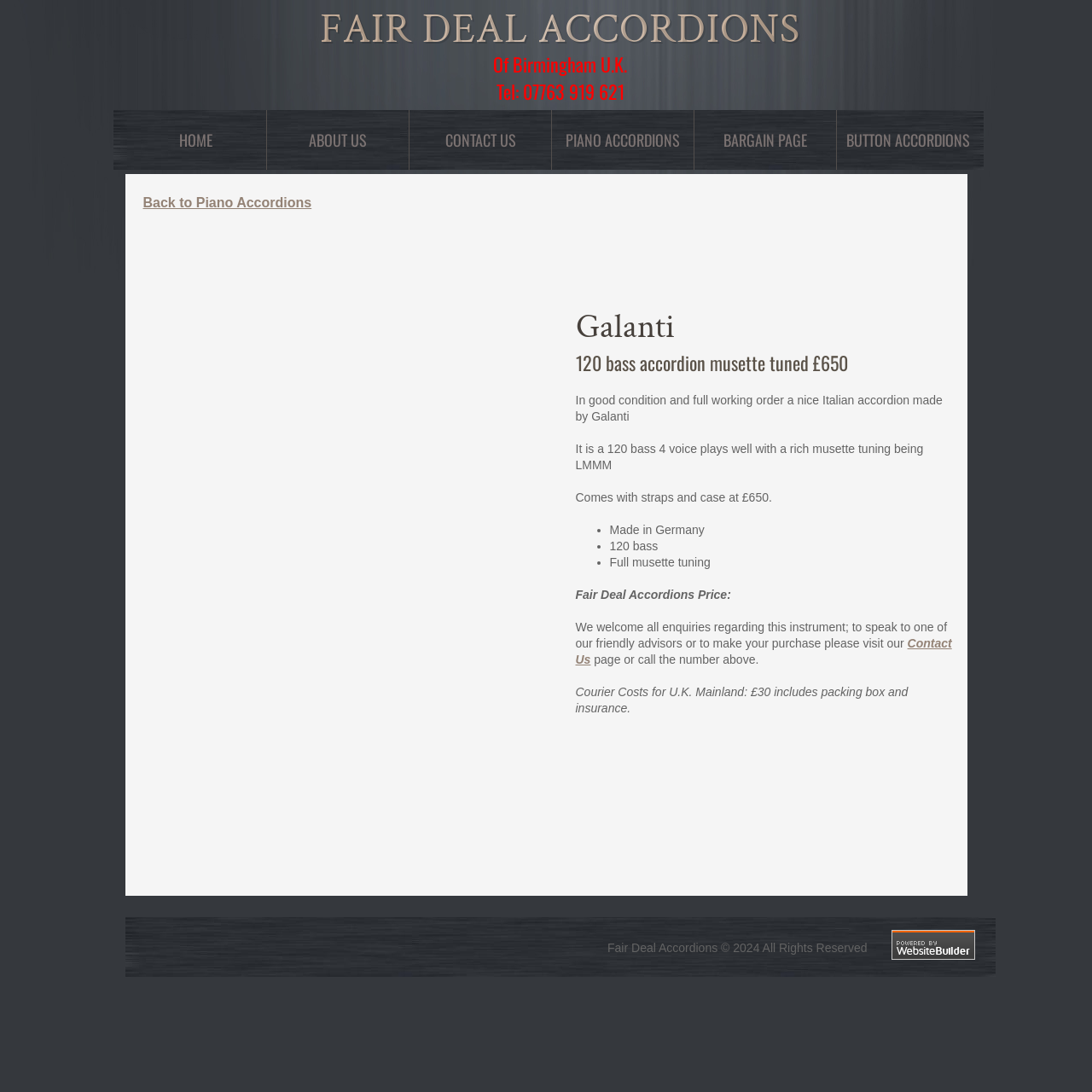Identify the bounding box for the UI element specified in this description: "About Us". The coordinates must be four float numbers between 0 and 1, formatted as [left, top, right, bottom].

[0.283, 0.118, 0.336, 0.138]